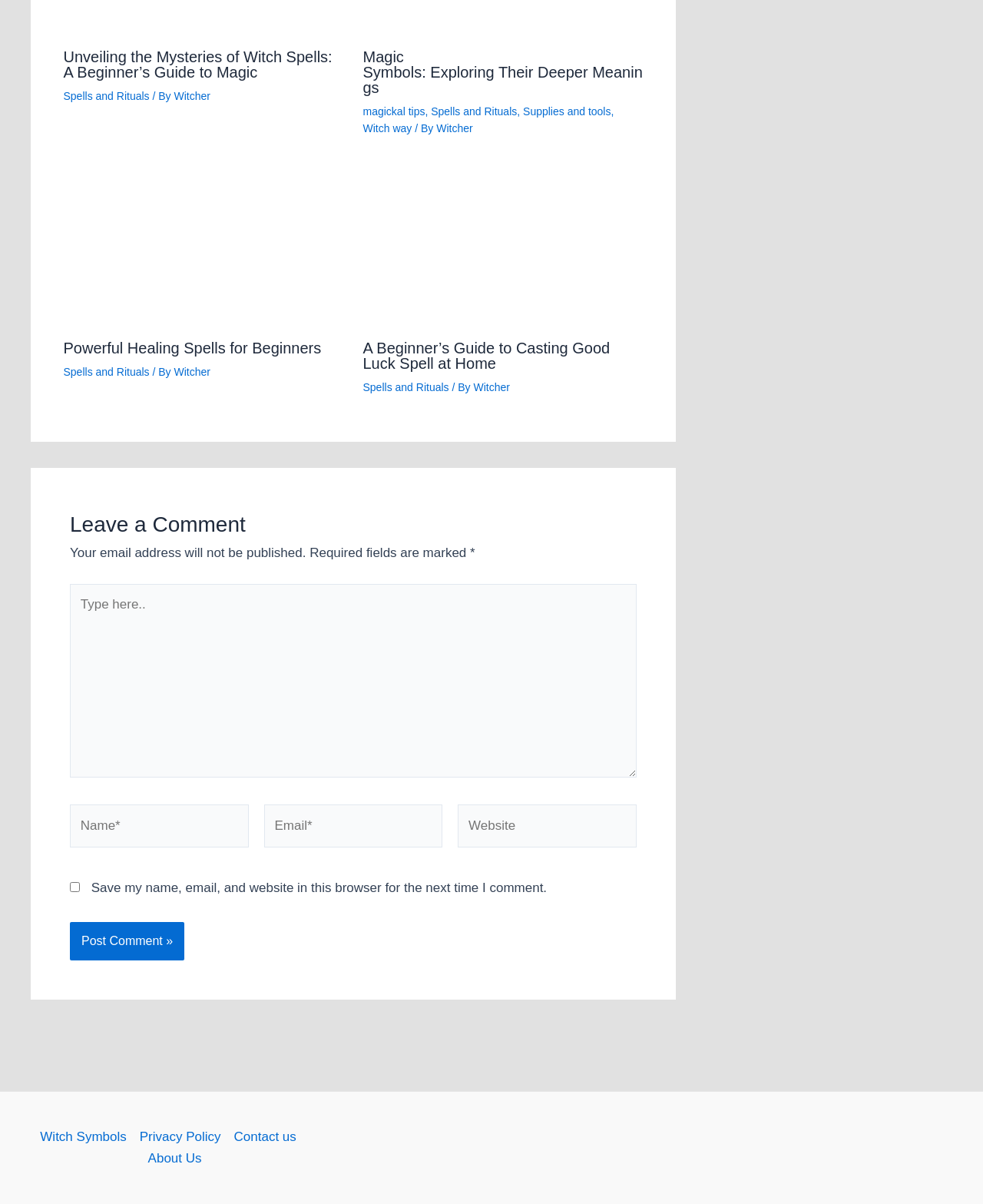Who is the author of the articles?
Refer to the screenshot and respond with a concise word or phrase.

Witcher